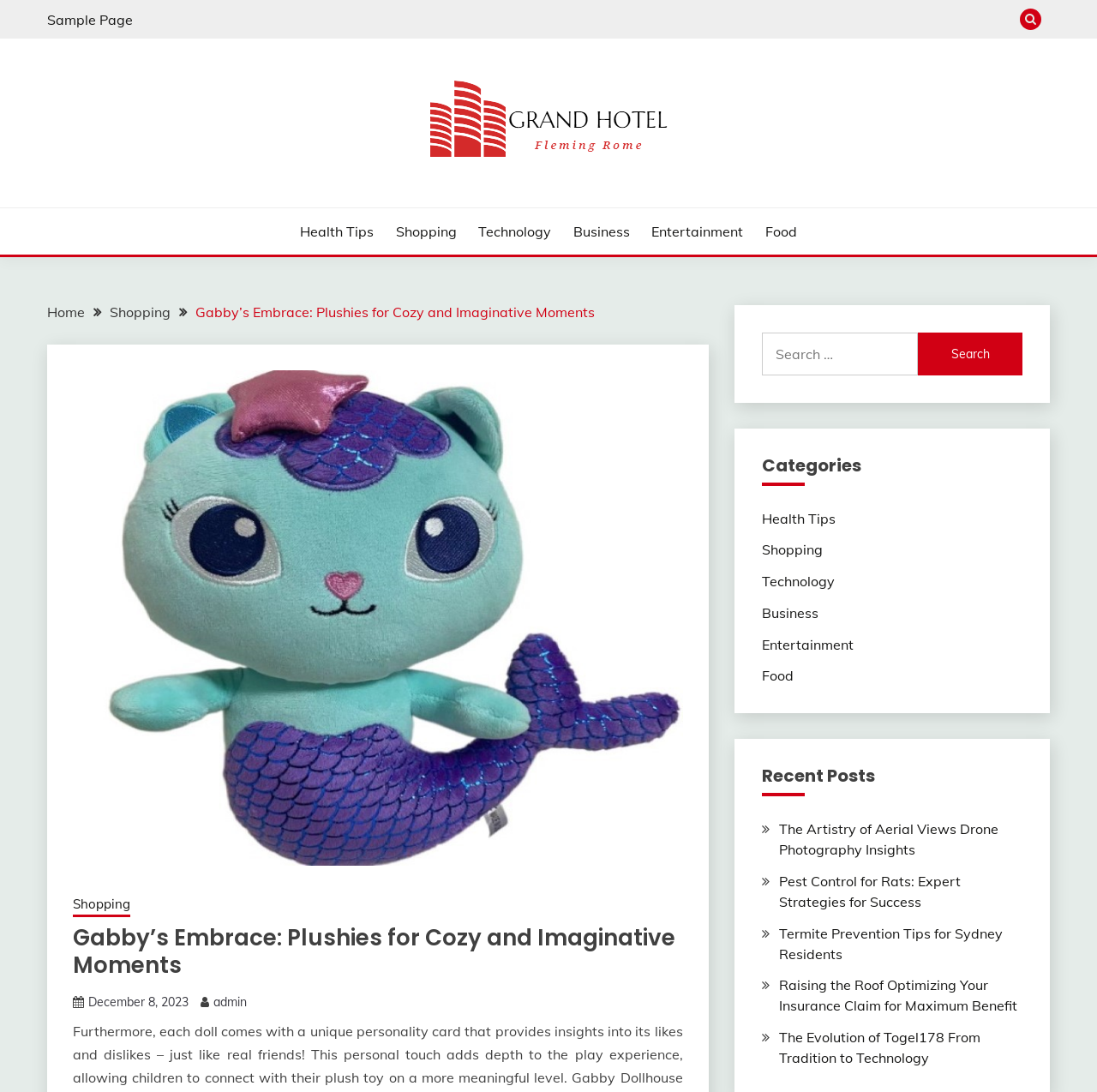Summarize the contents and layout of the webpage in detail.

The webpage is about Gabby's Embrace, a brand that offers plushies for cozy and imaginative moments, and is part of the Grand Hotel. At the top left, there is a link to a "Sample Page". On the top right, there is a button with a search icon. Below the button, there is a link to "Grand Hotel" with an accompanying image. 

To the right of the "Grand Hotel" link, there is a section with several links, including "Health Tips", "Shopping", "Technology", "Business", "Entertainment", and "Food". Below this section, there is a navigation bar with breadcrumbs, showing the path "Home" > "Shopping" > "Gabby's Embrace: Plushies for Cozy and Imaginative Moments". 

On the left side of the page, there is a large figure with an image of Gabby's Embrace plushies. Above the image, there is a heading with the same title. Below the image, there are several links, including "Shopping" and a date "December 8, 2023". 

On the right side of the page, there is a search bar with a button and a label "Search for:". Below the search bar, there are several headings, including "Categories" and "Recent Posts". Under the "Categories" heading, there are links to various categories, such as "Health Tips", "Shopping", and "Food". Under the "Recent Posts" heading, there are links to several articles, including "The Artistry of Aerial Views Drone Photography Insights" and "Raising the Roof Optimizing Your Insurance Claim for Maximum Benefit". At the bottom right, there is a link with a Facebook icon.